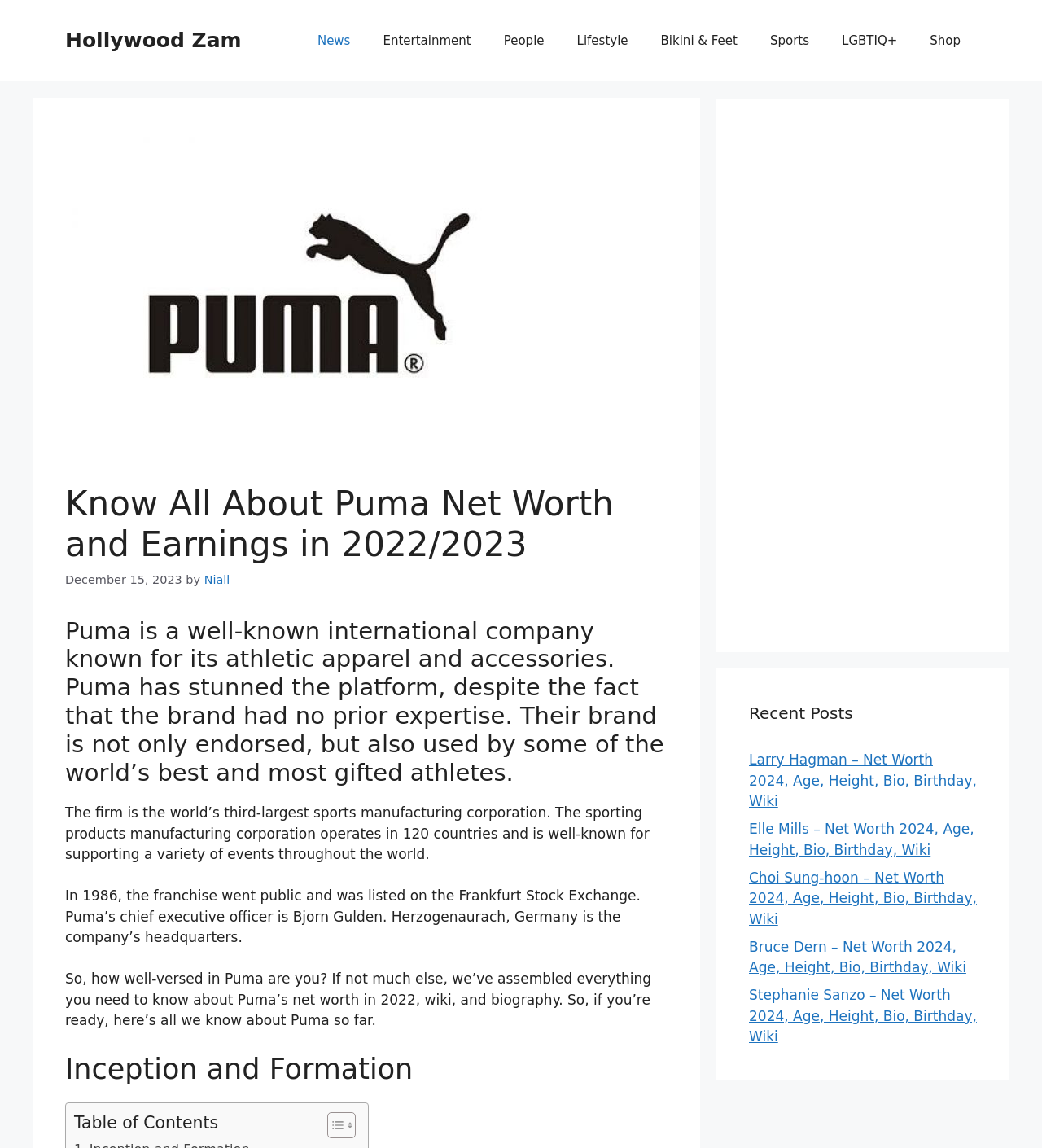Identify the bounding box coordinates of the clickable region necessary to fulfill the following instruction: "Click on the 'Toggle Table of Content' button". The bounding box coordinates should be four float numbers between 0 and 1, i.e., [left, top, right, bottom].

[0.302, 0.968, 0.337, 0.993]